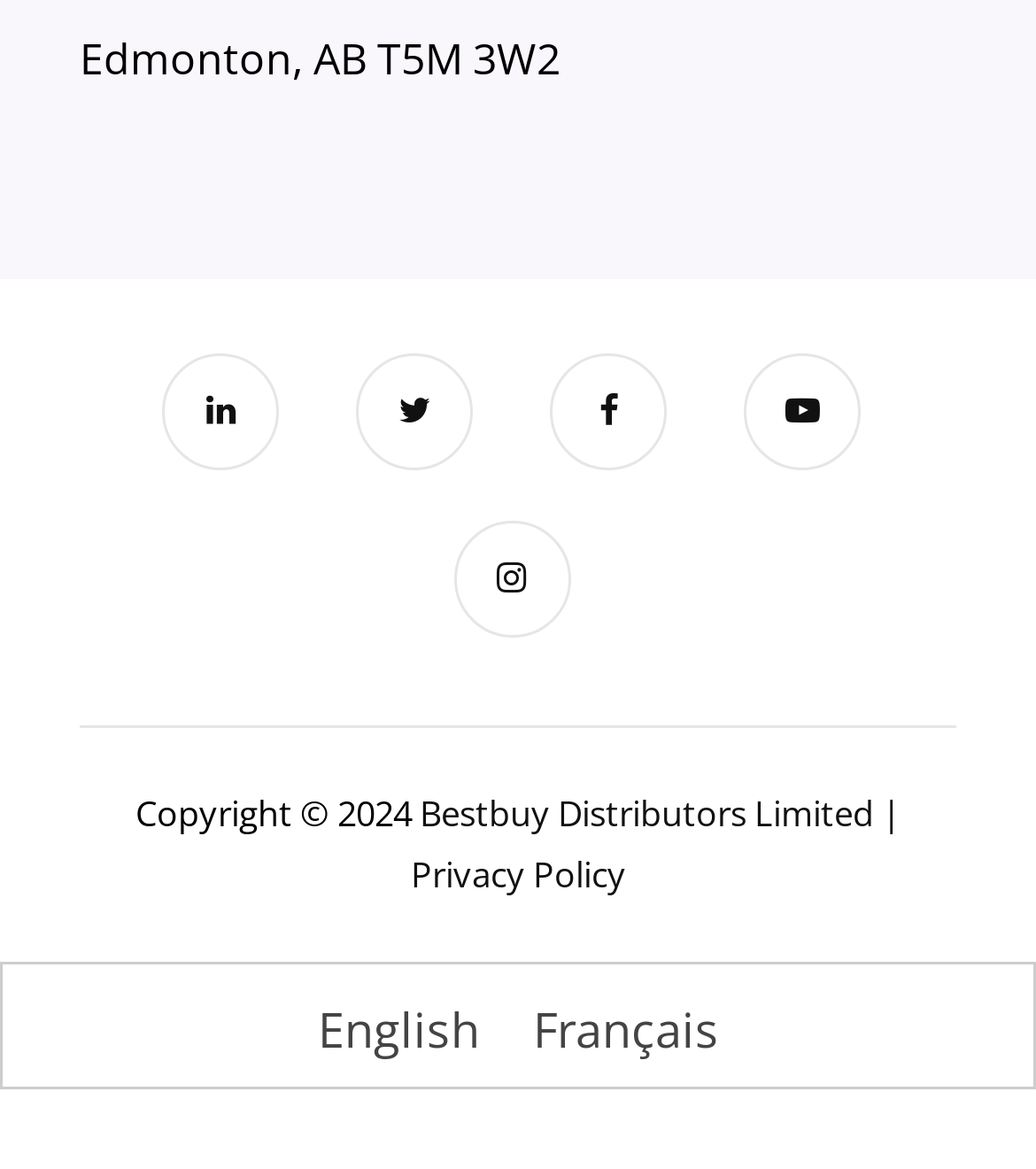Please mark the bounding box coordinates of the area that should be clicked to carry out the instruction: "Switch to French language".

[0.488, 0.842, 0.719, 0.913]